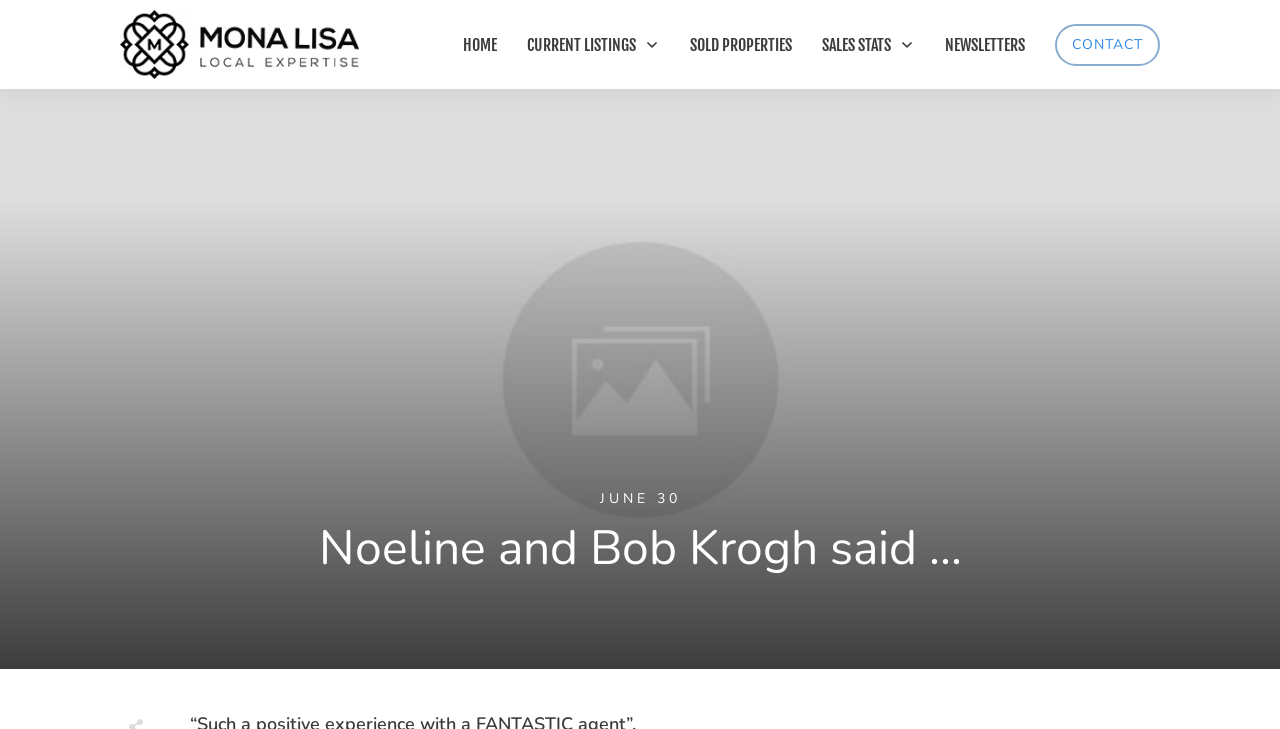Identify the bounding box coordinates of the HTML element based on this description: "Current Listings".

[0.412, 0.039, 0.516, 0.083]